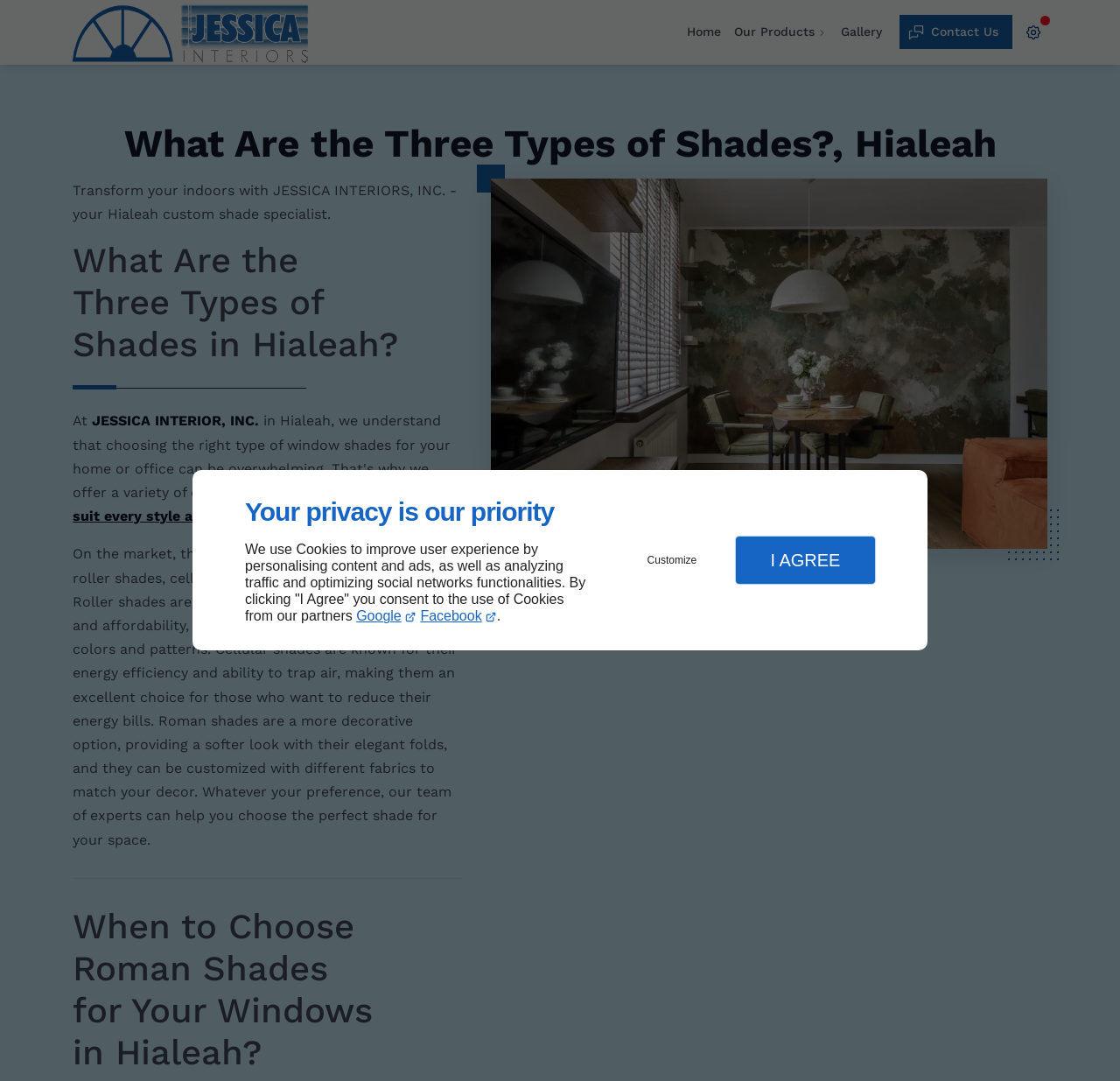Provide an in-depth caption for the webpage.

This webpage is about JESSICA INTERIORS, INC., a custom shade specialist in Hialeah. At the top, there is a logo of JESSICA INTERIORS INC. and a navigation menu with links to "Home", "Our Products", "Shades", "Blinds", "Shutters", "Curtains", "Drapes", and "Gallery". 

Below the navigation menu, there is a large heading that reads "What Are the Three Types of Shades?, Hialeah". 

To the right of the heading, there is a large image that takes up most of the width of the page. 

Below the image, there is a paragraph of text that introduces JESSICA INTERIORS, INC. and their custom shade services. 

Following this introduction, there is a heading that asks "What Are the Three Types of Shades in Hialeah?" 

The webpage then explains that there are three main types of shades: roller shades, cellular shades, and Roman shades. Each type of shade is described in detail, including their characteristics, benefits, and suitability for different spaces. 

At the top right corner of the page, there is a dialog box with a message about cookies and privacy, along with buttons to "Customize" and "I AGREE". There are also links to "Google" and "Facebook" in this dialog box. 

In the bottom right corner, there are buttons to "Open contact information" and "Open user settings", which expand to reveal more information when clicked.